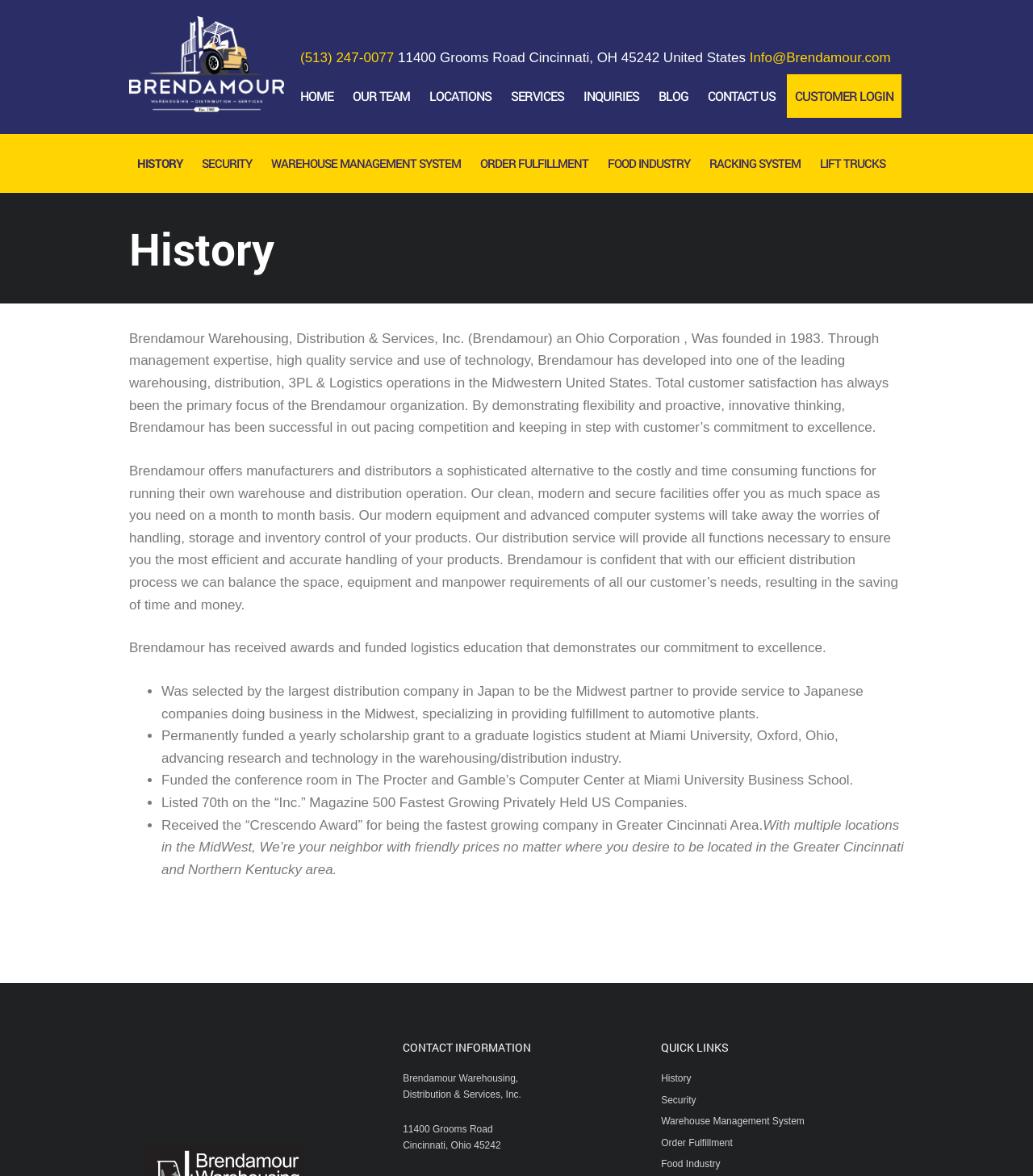Determine the bounding box coordinates of the clickable region to carry out the instruction: "View the 'HISTORY' page".

[0.125, 0.121, 0.184, 0.157]